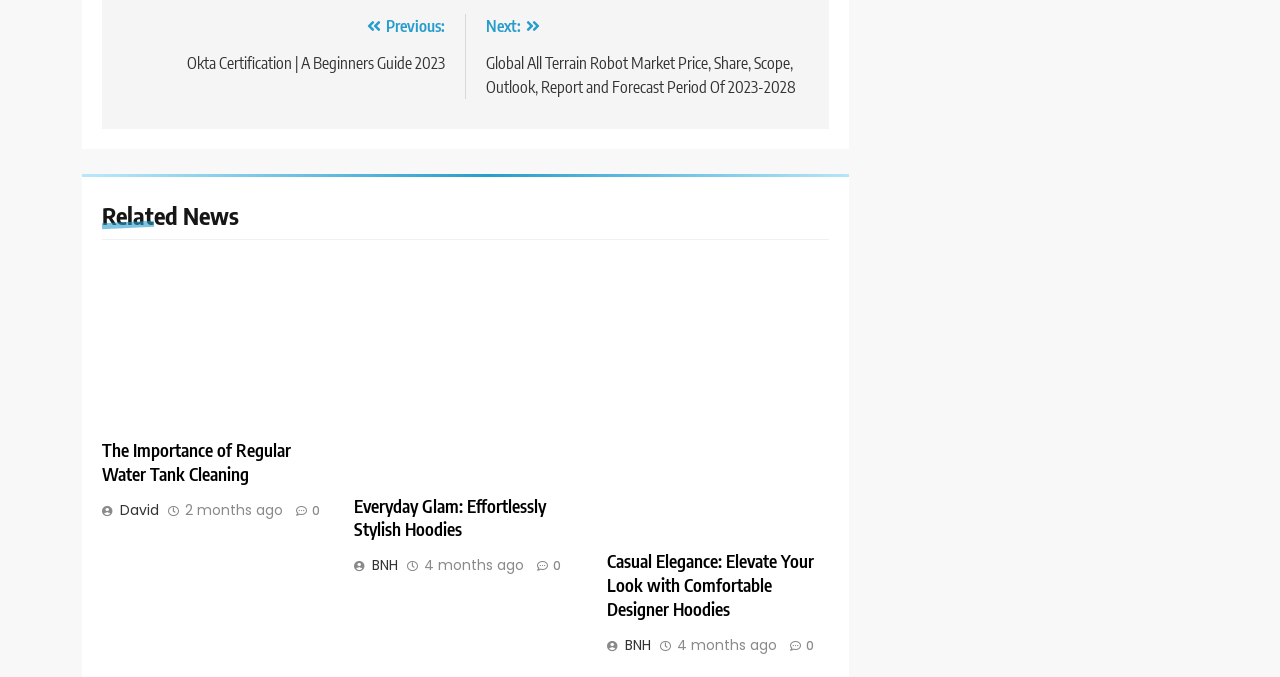Locate the bounding box coordinates of the element you need to click to accomplish the task described by this instruction: "Go to previous post".

[0.095, 0.021, 0.347, 0.108]